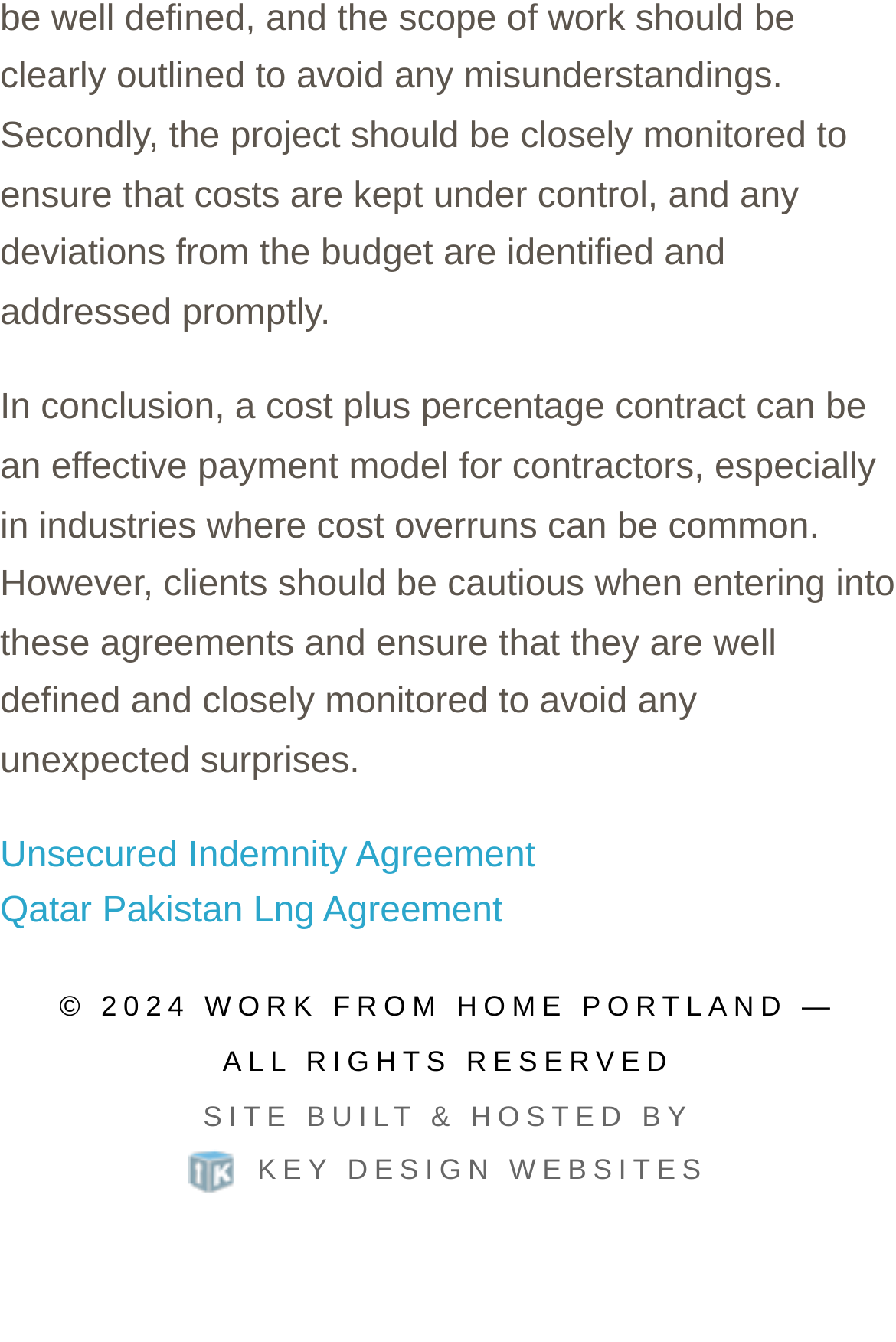What is the name of the company that built and hosted the website?
Please provide a comprehensive answer based on the visual information in the image.

The link at the bottom of the webpage with the OCR text 'SITE BUILT & HOSTED BY KEY DESIGN WEBSITES' indicates that the company responsible for building and hosting the website is KEY DESIGN WEBSITES.